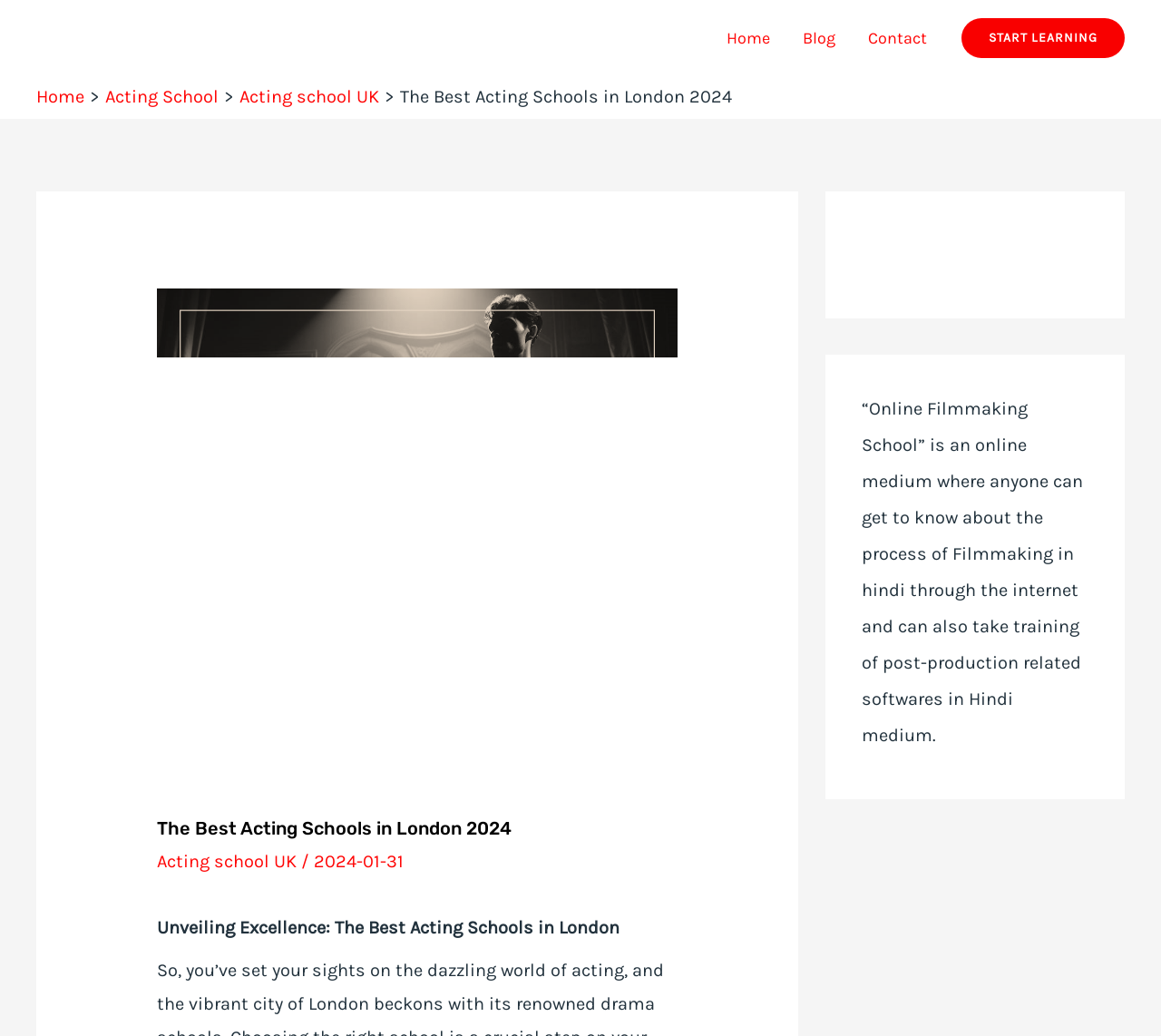How many images are there on the webpage? Based on the image, give a response in one word or a short phrase.

2